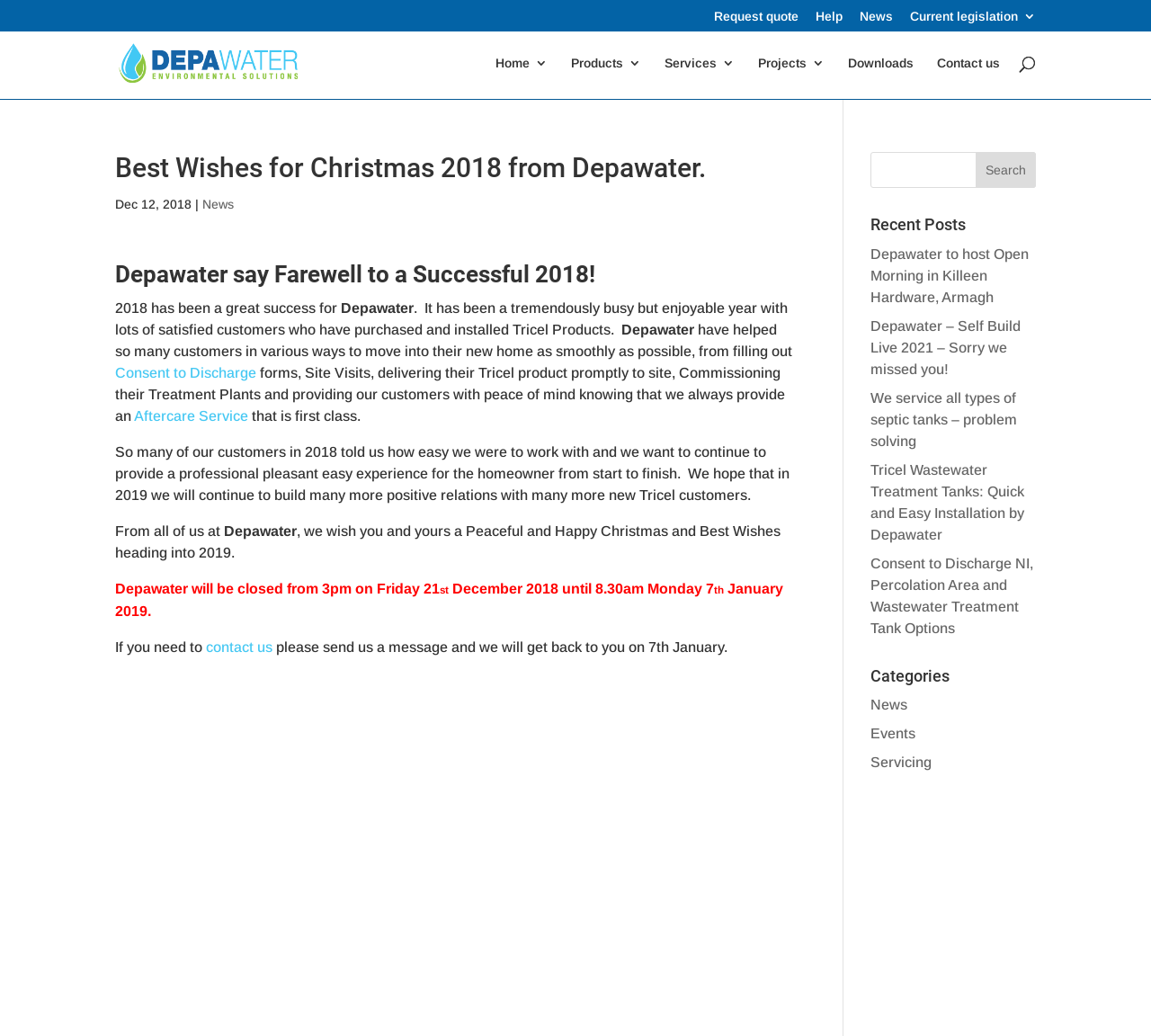Please mark the bounding box coordinates of the area that should be clicked to carry out the instruction: "Request a quote".

[0.62, 0.009, 0.694, 0.03]